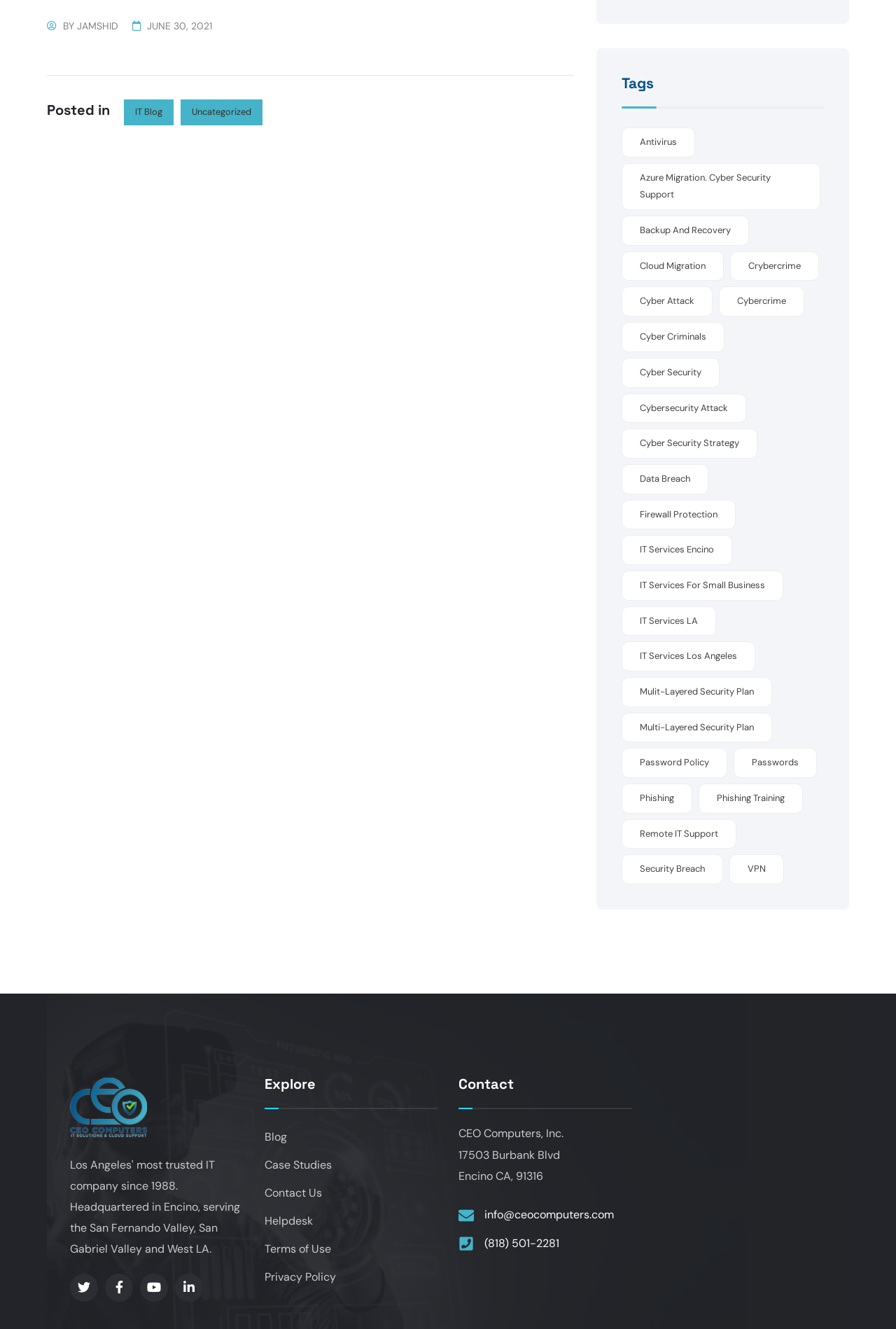Using the provided element description: "multi-layered security plan", determine the bounding box coordinates of the corresponding UI element in the screenshot.

[0.694, 0.536, 0.862, 0.559]